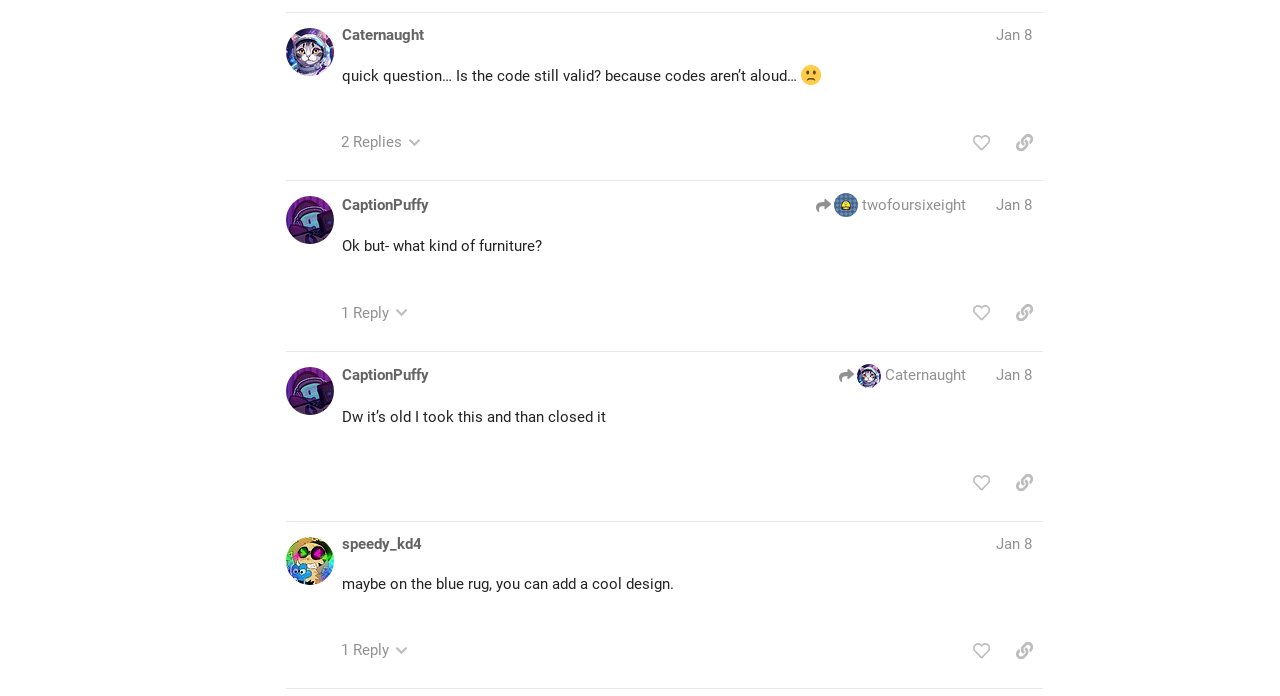What is the content of the static text in the fifth post?
Please give a detailed and elaborate answer to the question based on the image.

I found the answer by examining the static text element in the fifth post region, which contains the text 'Dw it’s old I took this and than closed it'.